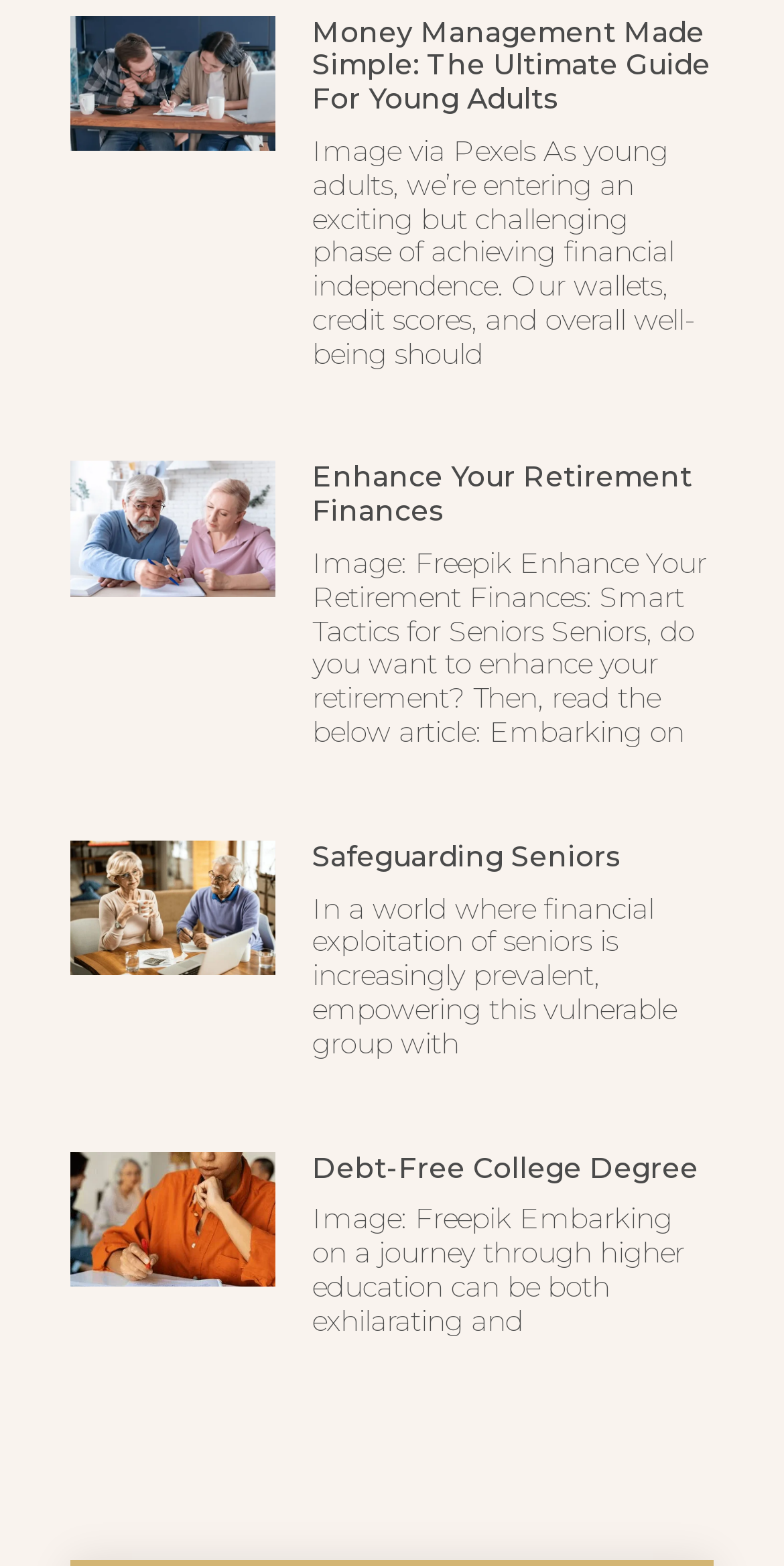What is the goal of the fourth article?
Using the information presented in the image, please offer a detailed response to the question.

The fourth article's heading is 'Debt-Free College Degree', and the static text mentions 'Embarking on a journey through higher education', indicating that the goal of the fourth article is to achieve a debt-free college degree.